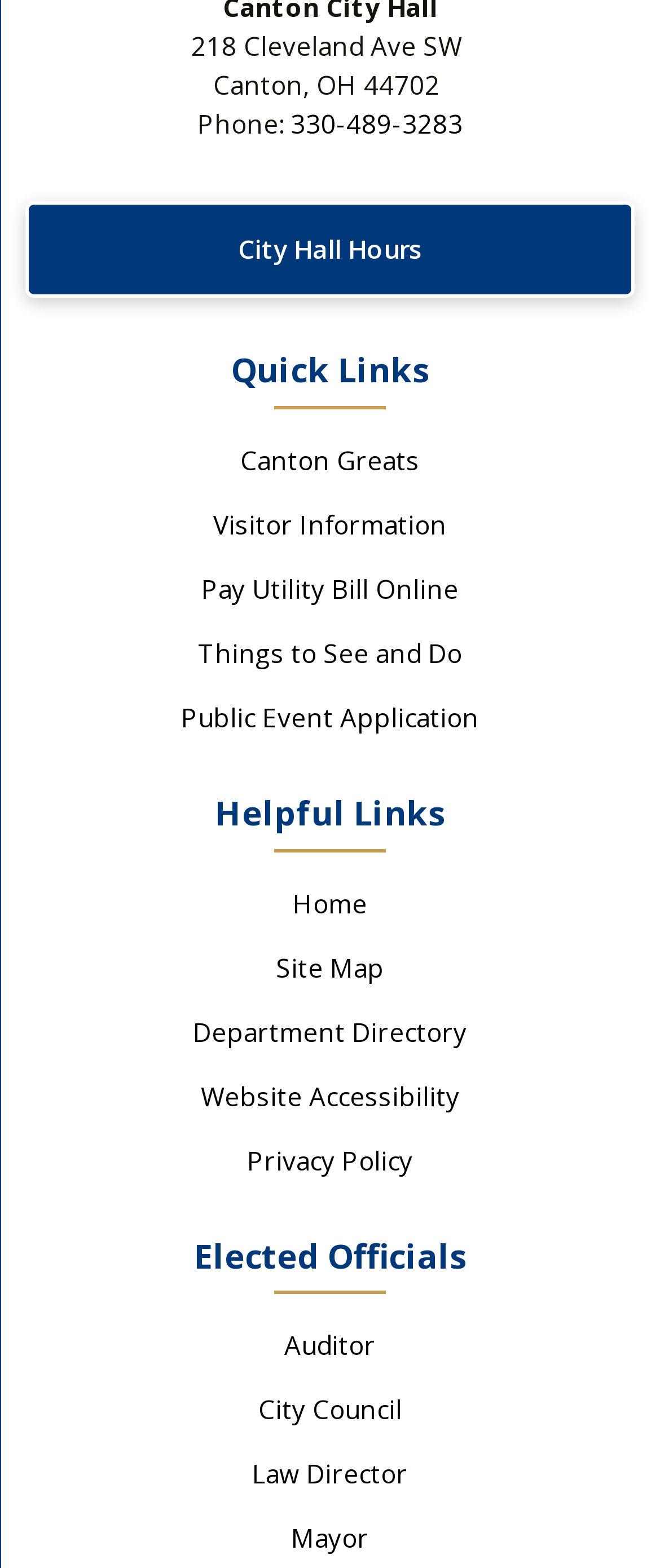How many elected officials are listed?
Based on the screenshot, respond with a single word or phrase.

4